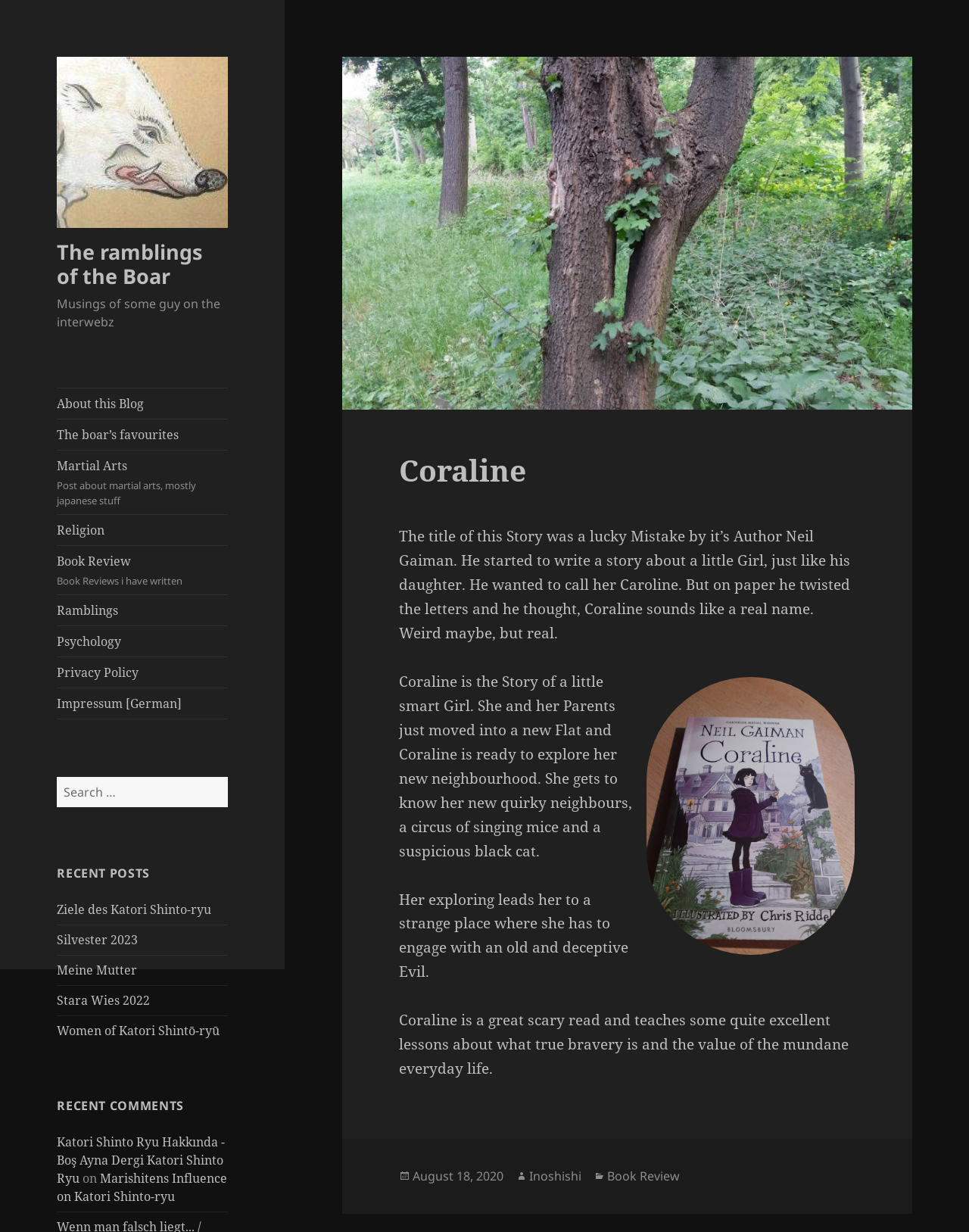What category does the recent post belong to?
Analyze the image and provide a thorough answer to the question.

The category of the recent post can be found at the bottom of the webpage, in the footer section, where it is written as 'Categories: Book Review'.